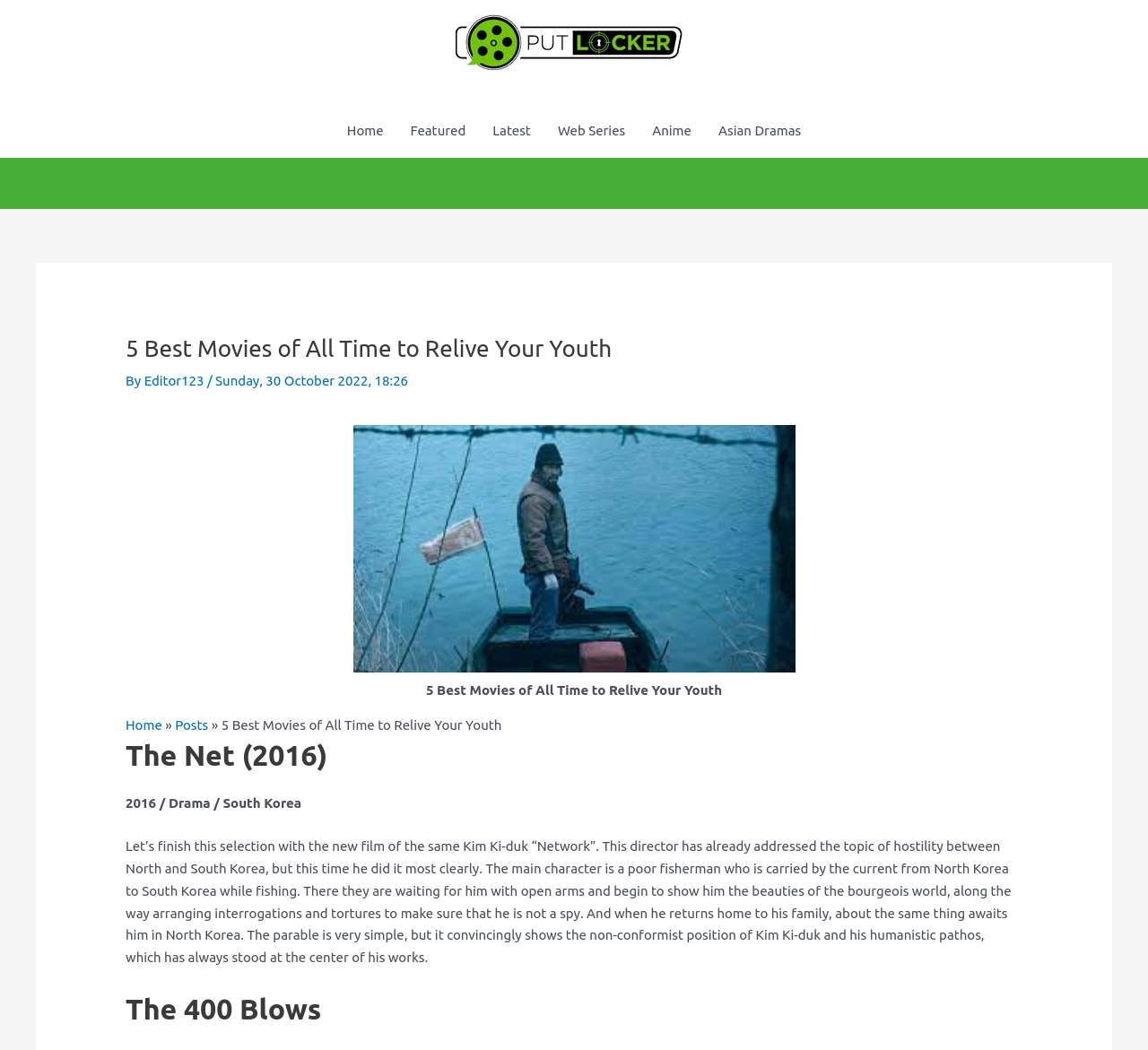What is the caption of the image?
Give a detailed and exhaustive answer to the question.

I looked at the webpage and found the image with a caption. The caption is '5 Best Movies of All Time to Relive Your Youth', which is the same as the title of the article.